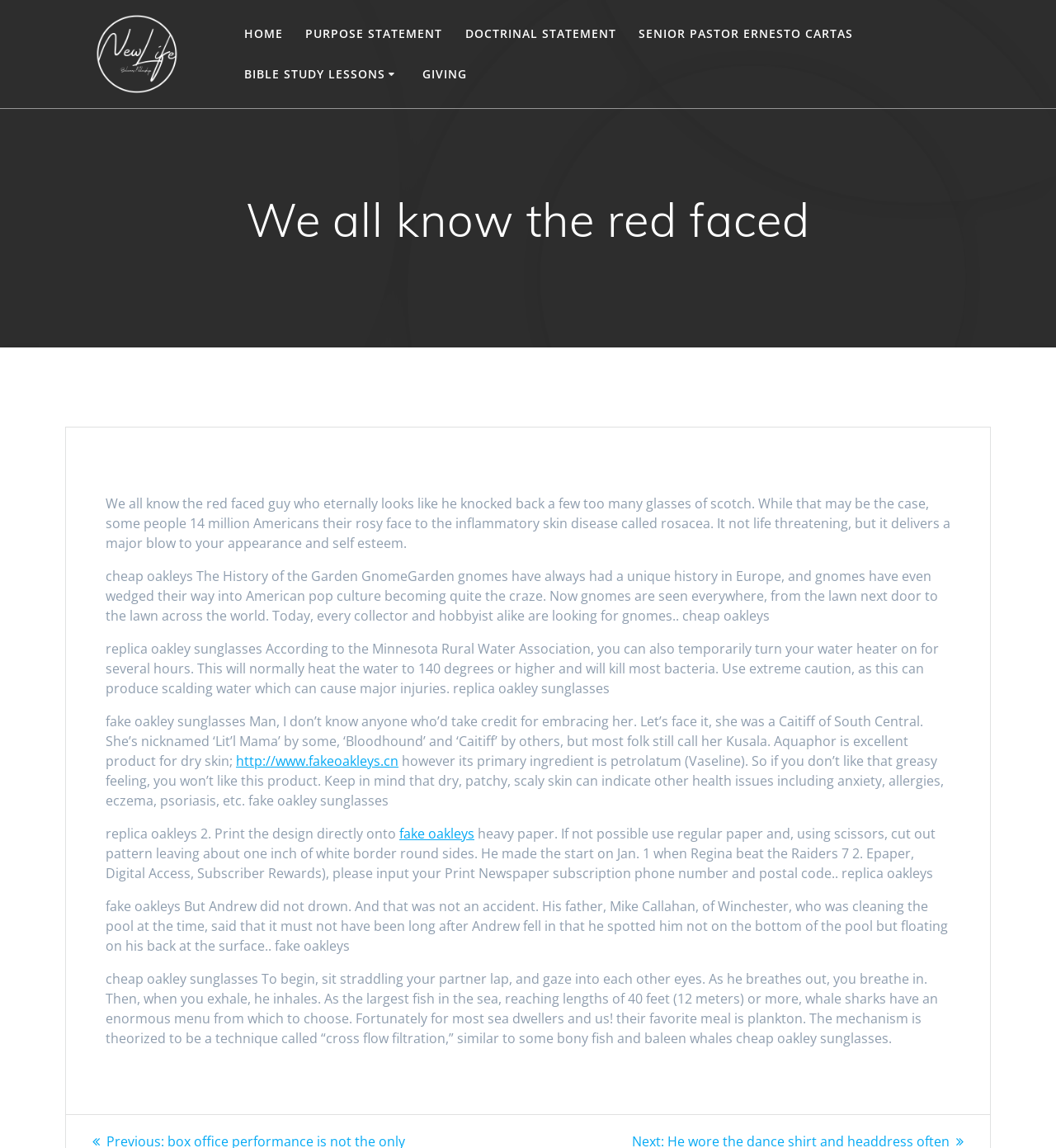Can you find the bounding box coordinates for the UI element given this description: "Lesson 2 – God"? Provide the coordinates as four float numbers between 0 and 1: [left, top, right, bottom].

[0.231, 0.112, 0.416, 0.141]